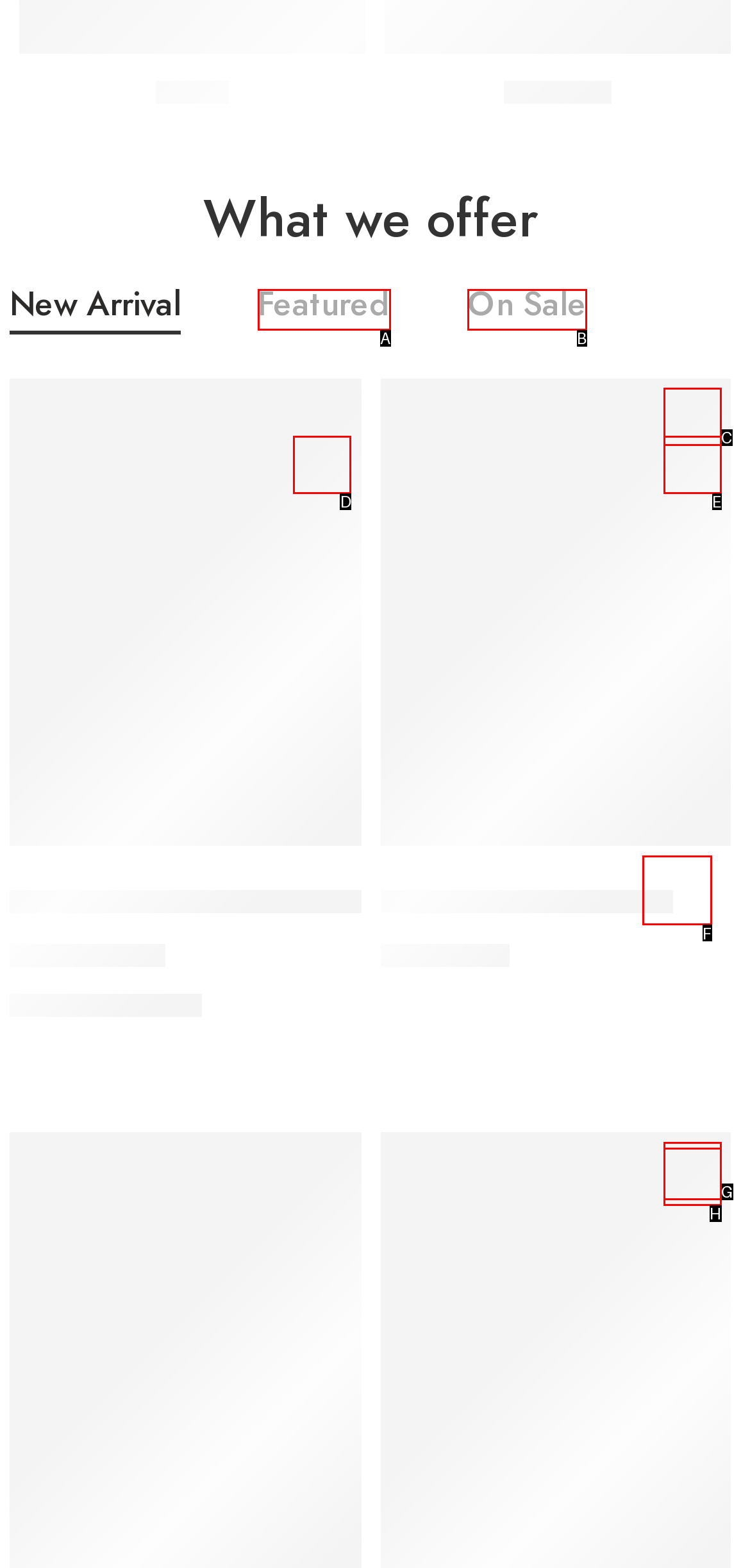Tell me which one HTML element best matches the description: Add to cart Answer with the option's letter from the given choices directly.

F